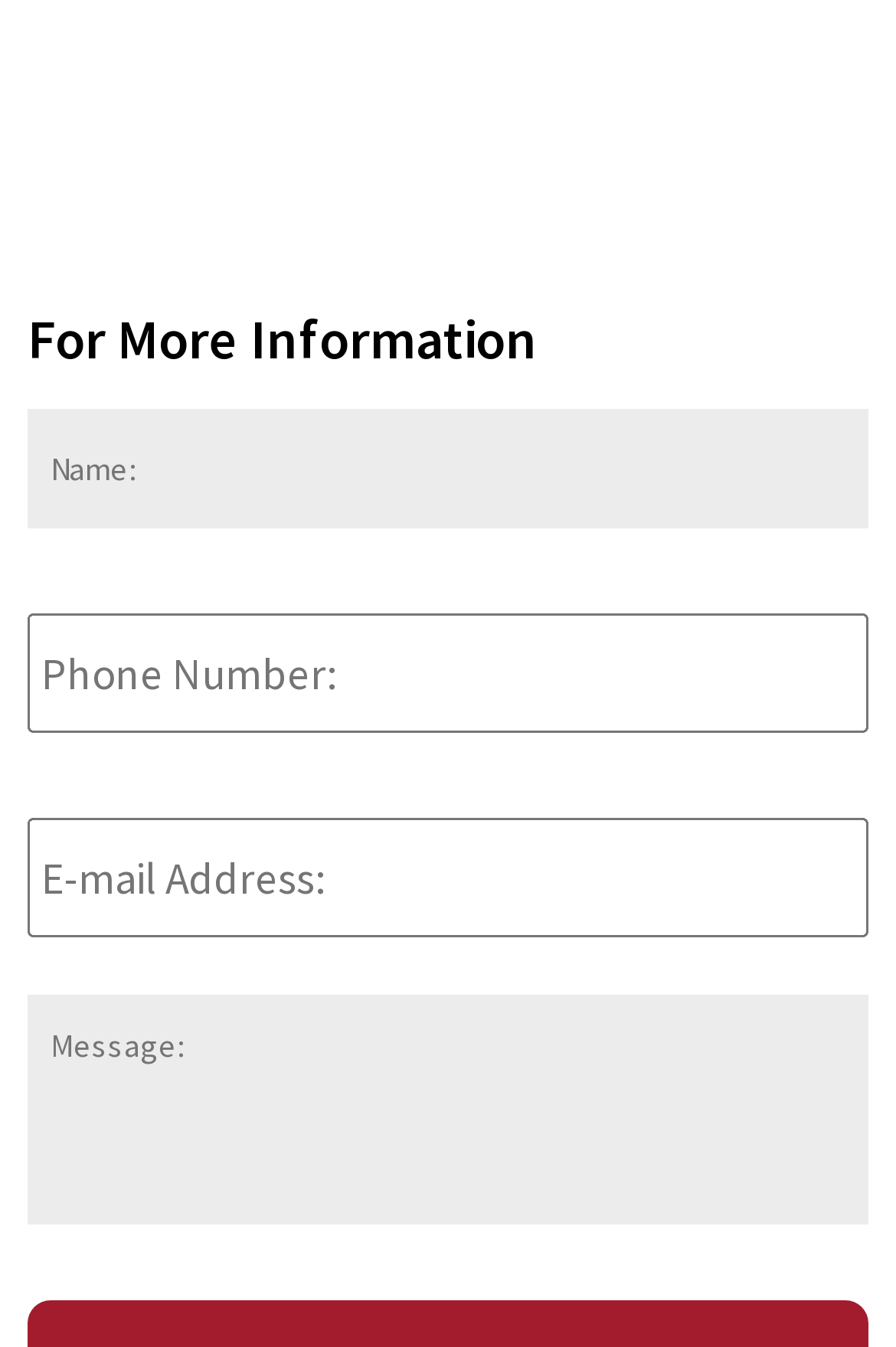What is the purpose of the form?
Kindly offer a comprehensive and detailed response to the question.

The purpose of the form is to send a message because it has input fields for 'Name', 'Phone Number', 'E-mail Address', and 'Message', which suggests that the user is expected to fill in their information and a message to be sent.